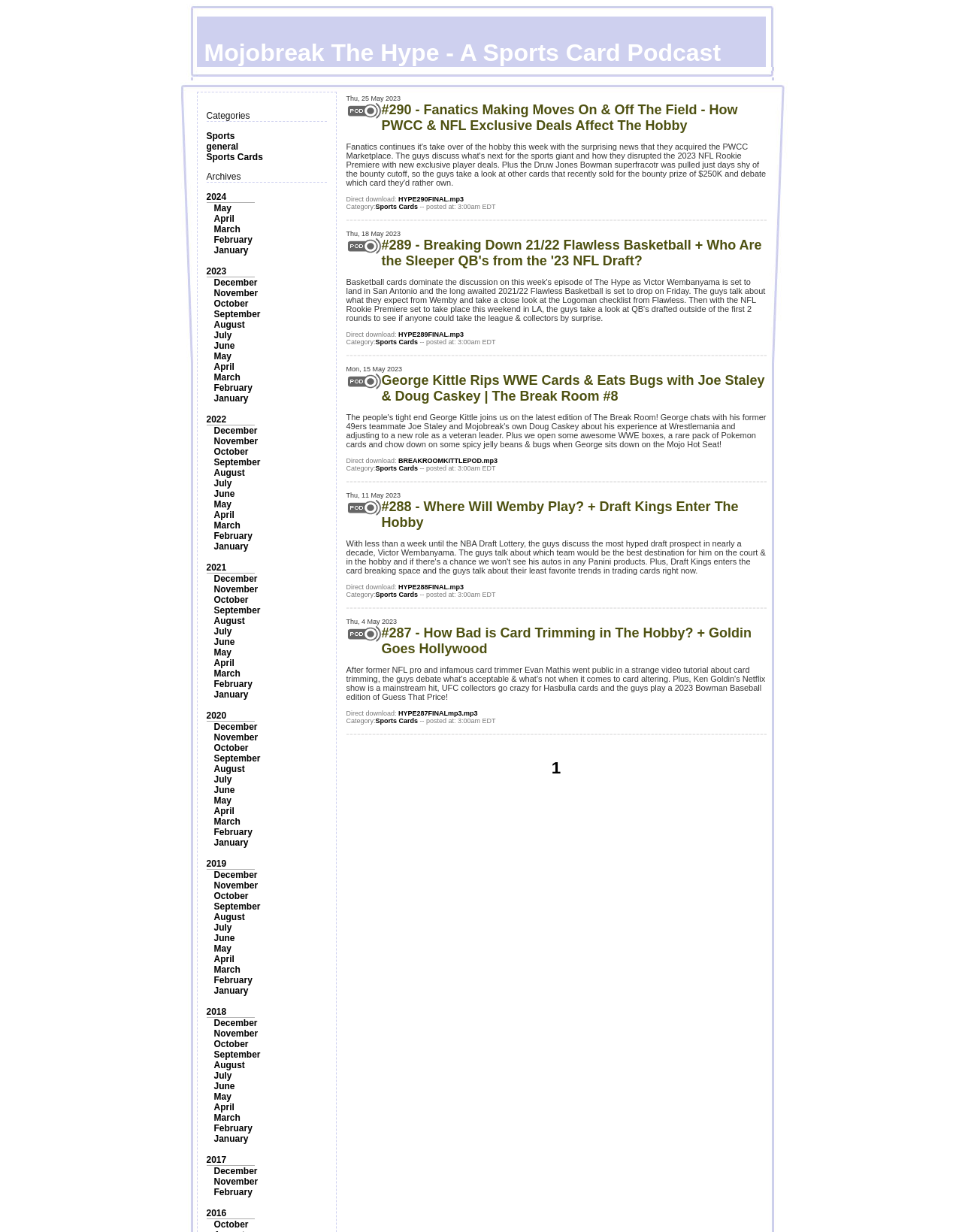Could you find the bounding box coordinates of the clickable area to complete this instruction: "Go to the 'March' page"?

[0.222, 0.182, 0.25, 0.19]